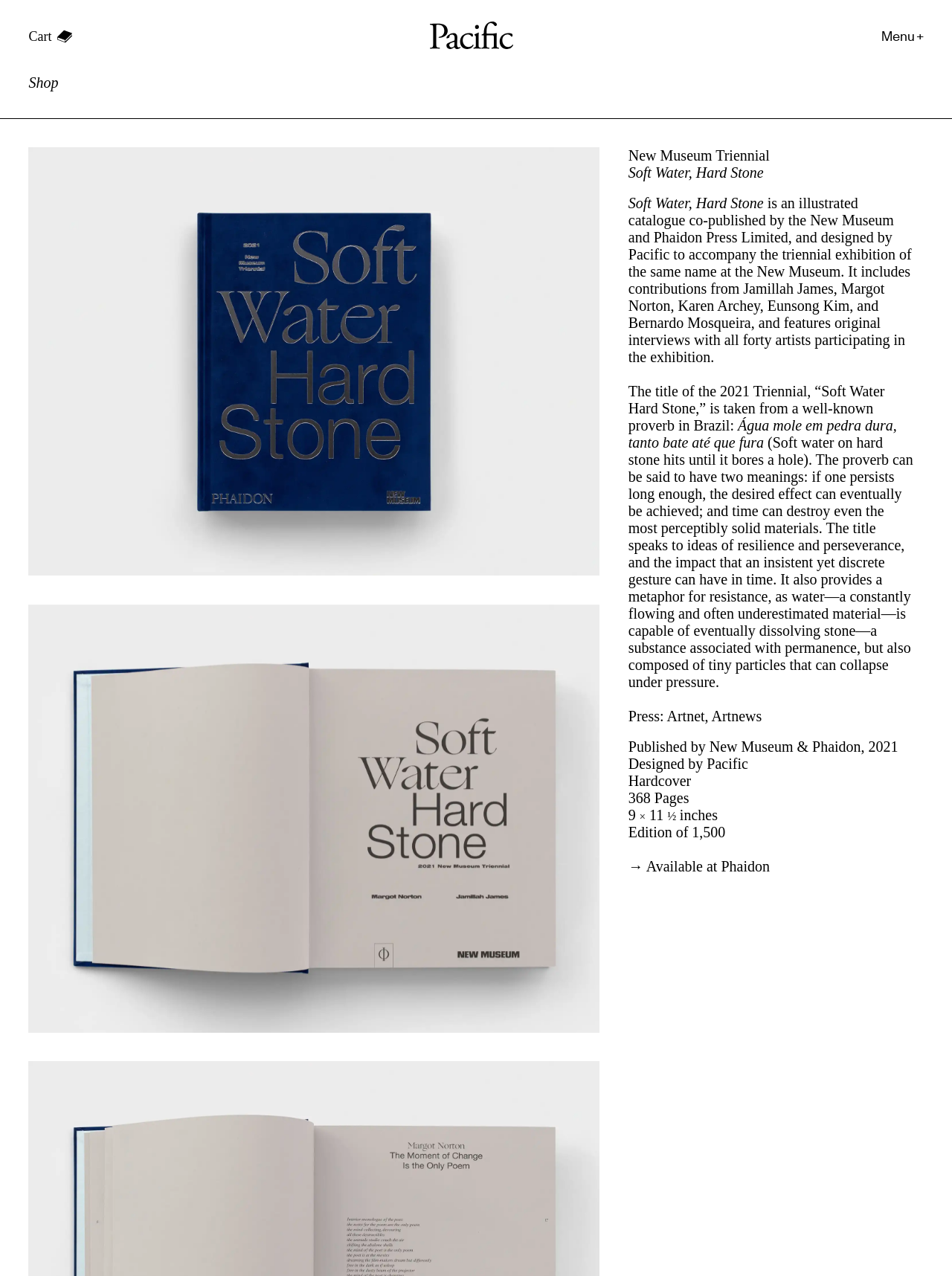How many pages does the book have?
Give a detailed and exhaustive answer to the question.

The number of pages in the book is 368, which is mentioned in the text '368 Pages' in the description of the book.